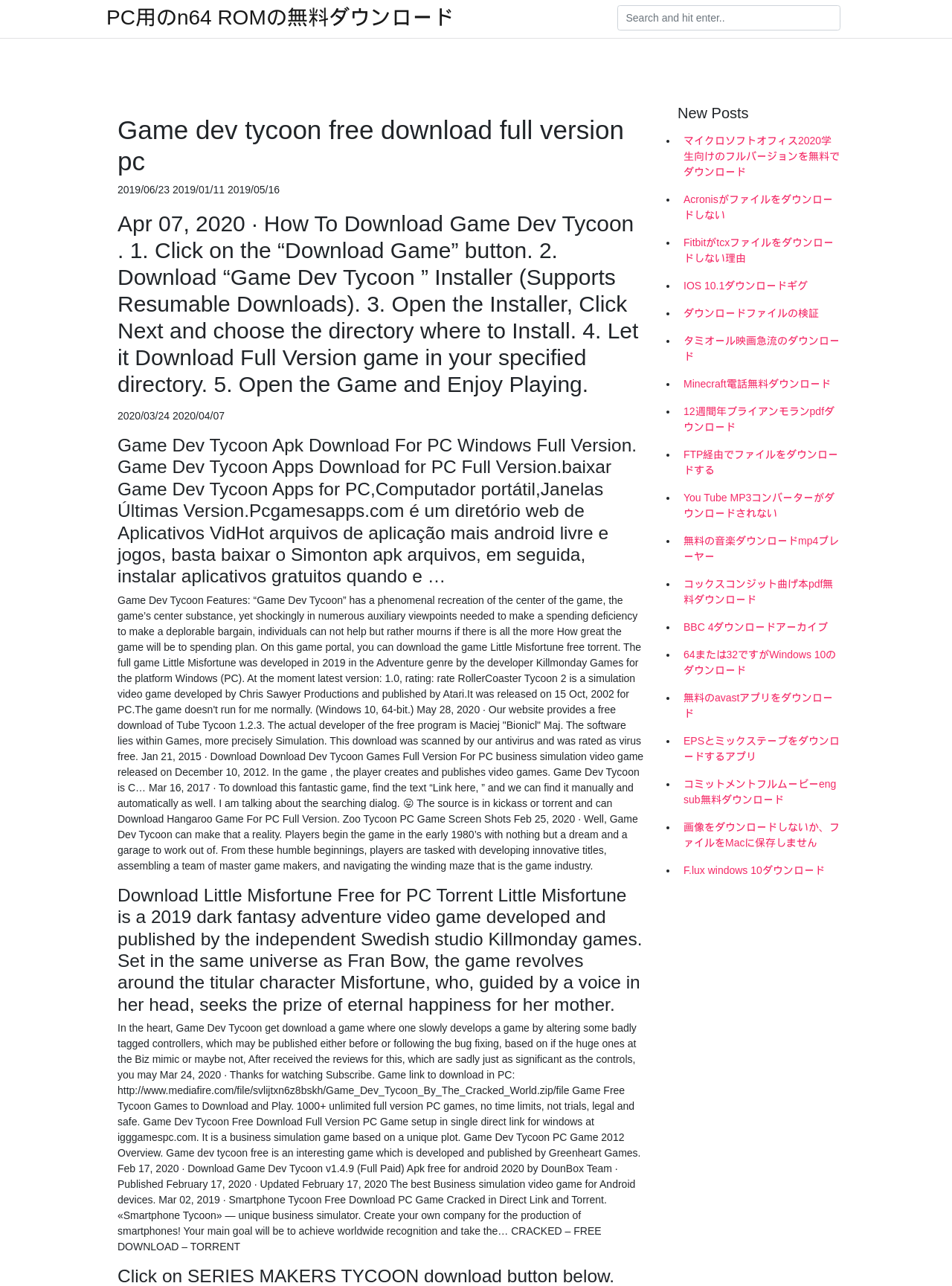What is the purpose of the search box?
Offer a detailed and exhaustive answer to the question.

The search box on the webpage is likely intended for users to search for specific games, such as Game Dev Tycoon or Little Misfortune, to find download links or more information about the games.